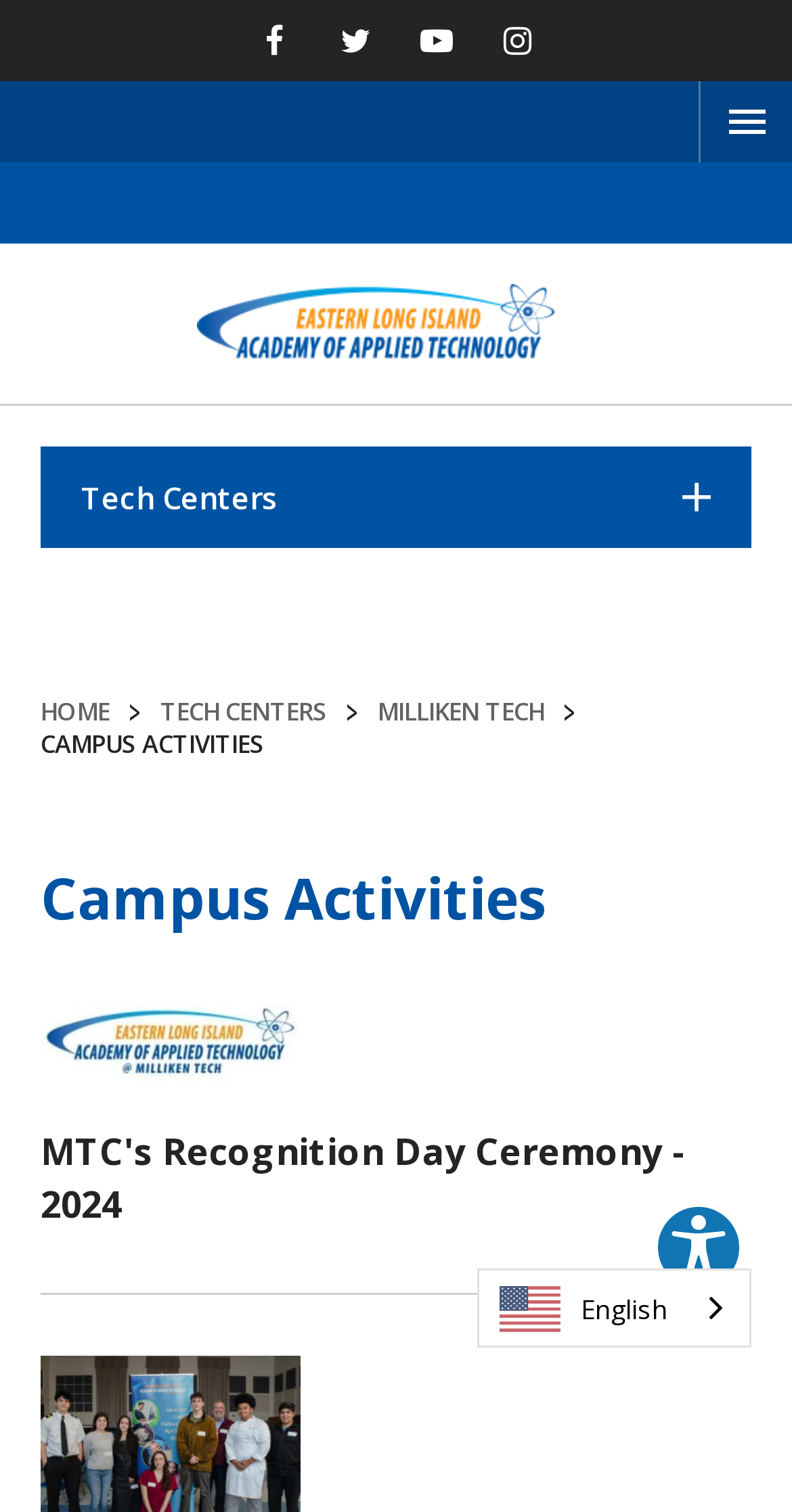What is the title of the first event listed?
Please interpret the details in the image and answer the question thoroughly.

I looked at the link element below the 'Campus Activities' heading and found the title of the first event listed, which is 'MTC's Recognition Day Ceremony - 2024'.